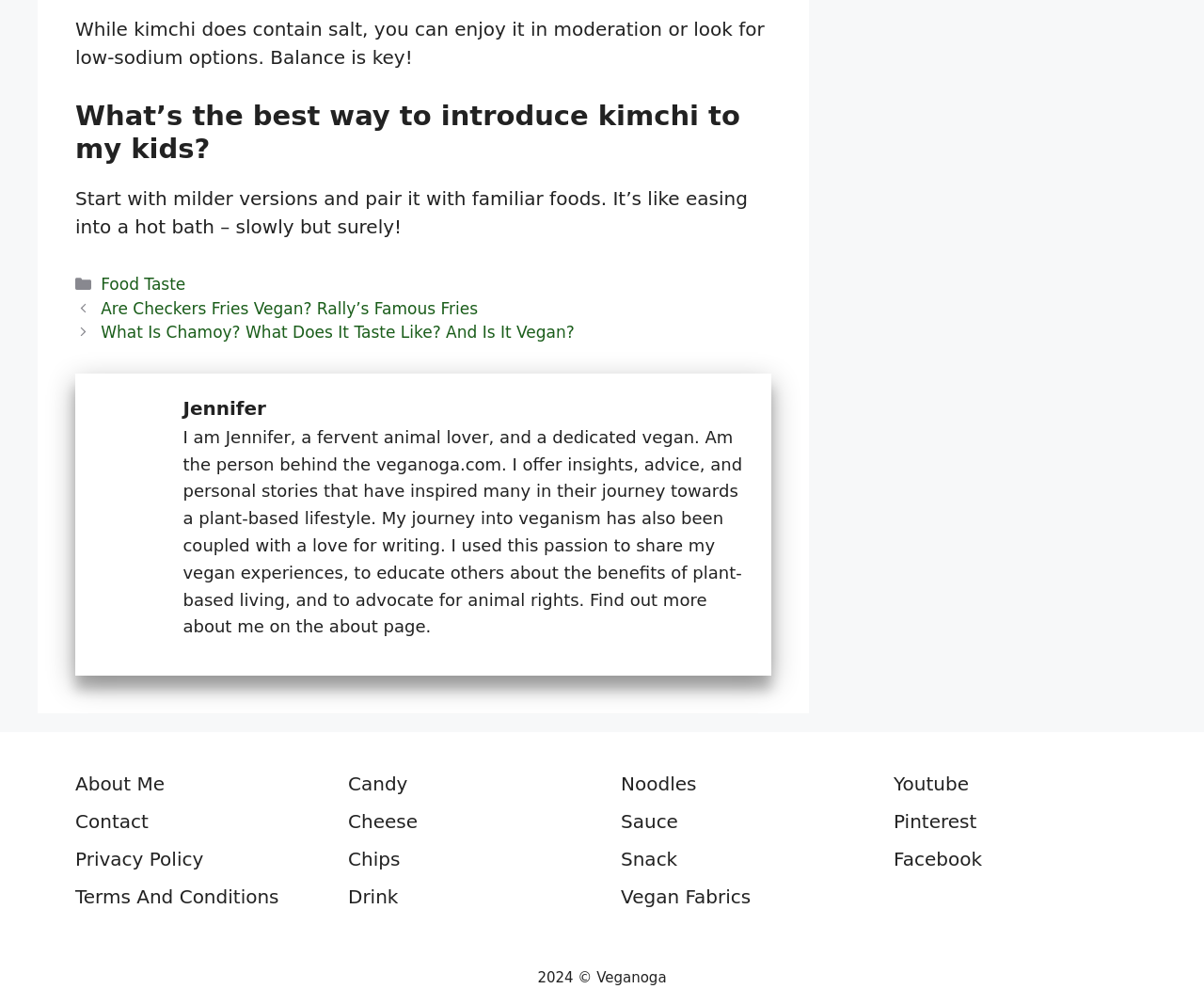What categories are available on the website?
Based on the visual information, provide a detailed and comprehensive answer.

The categories available on the website are listed in the footer section, which includes links to categories such as 'Food Taste', 'Candy', 'Cheese', and others. These links are children of the 'FooterAsNonLandmark' element with bounding box coordinates [0.062, 0.276, 0.641, 0.349].